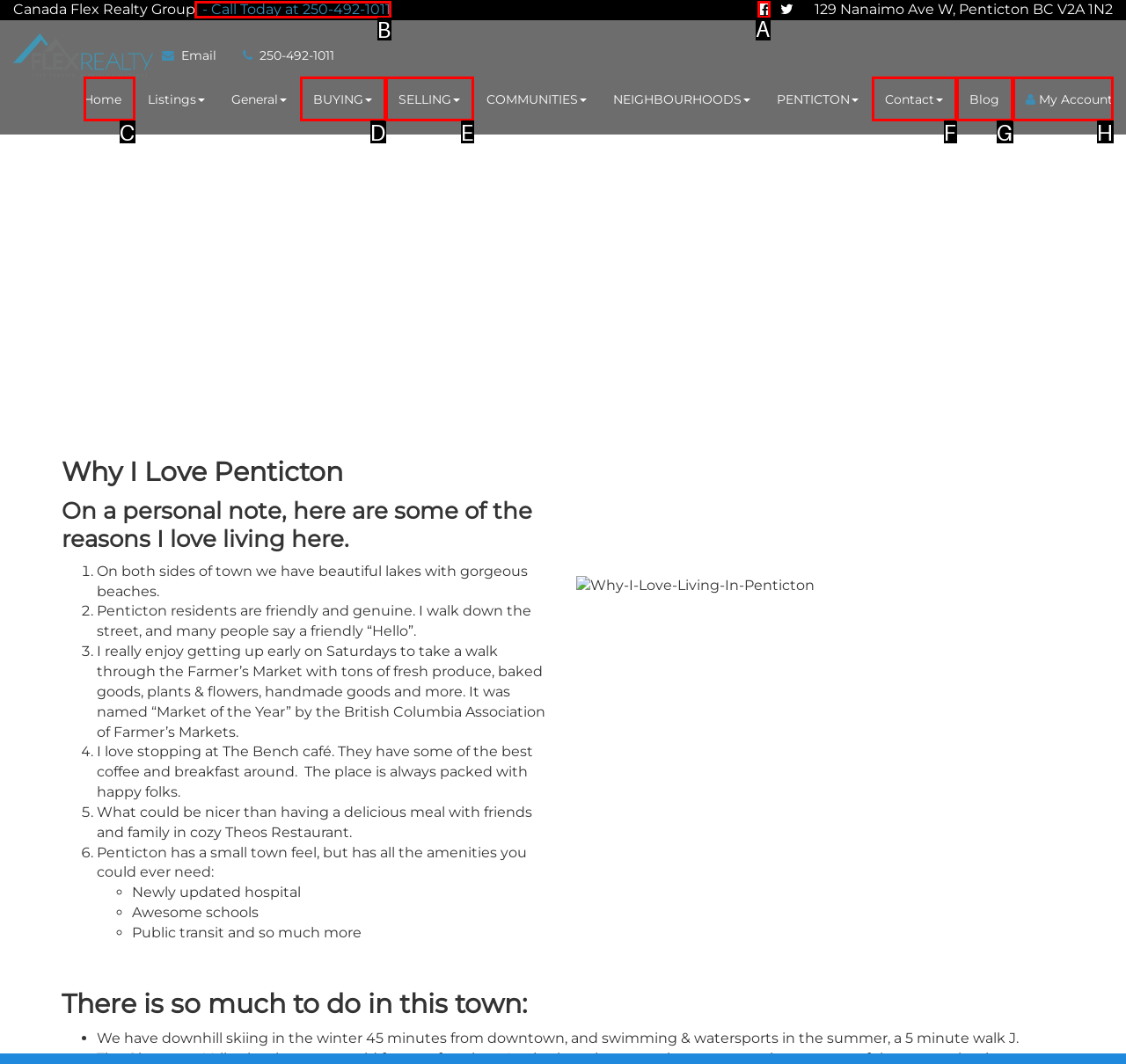Specify which element within the red bounding boxes should be clicked for this task: Click the 'Call agent' link Respond with the letter of the correct option.

B